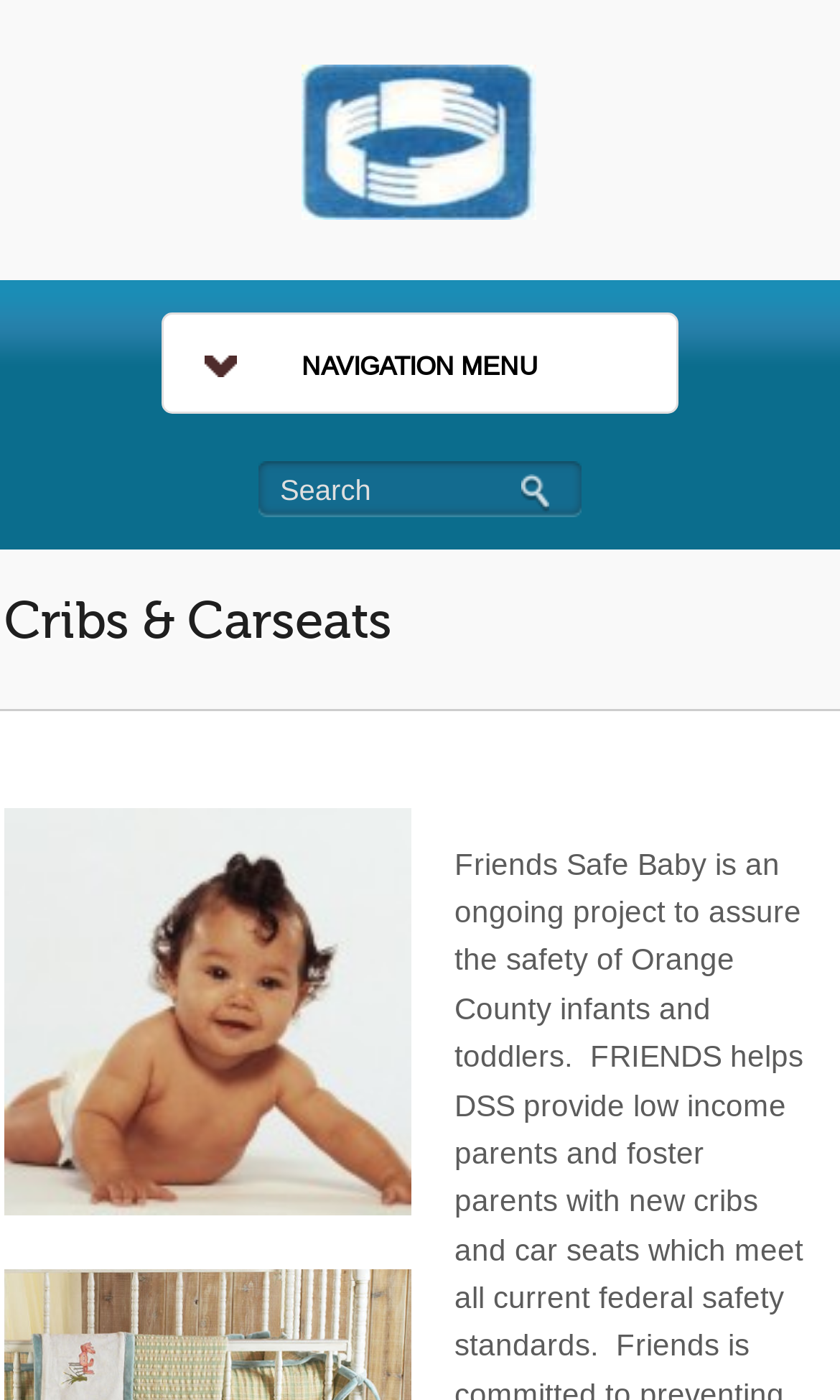What is the purpose of the search bar?
Please analyze the image and answer the question with as much detail as possible.

The search bar is a textbox element with a StaticText element 'Search' next to it, indicating that it is used for searching purposes.